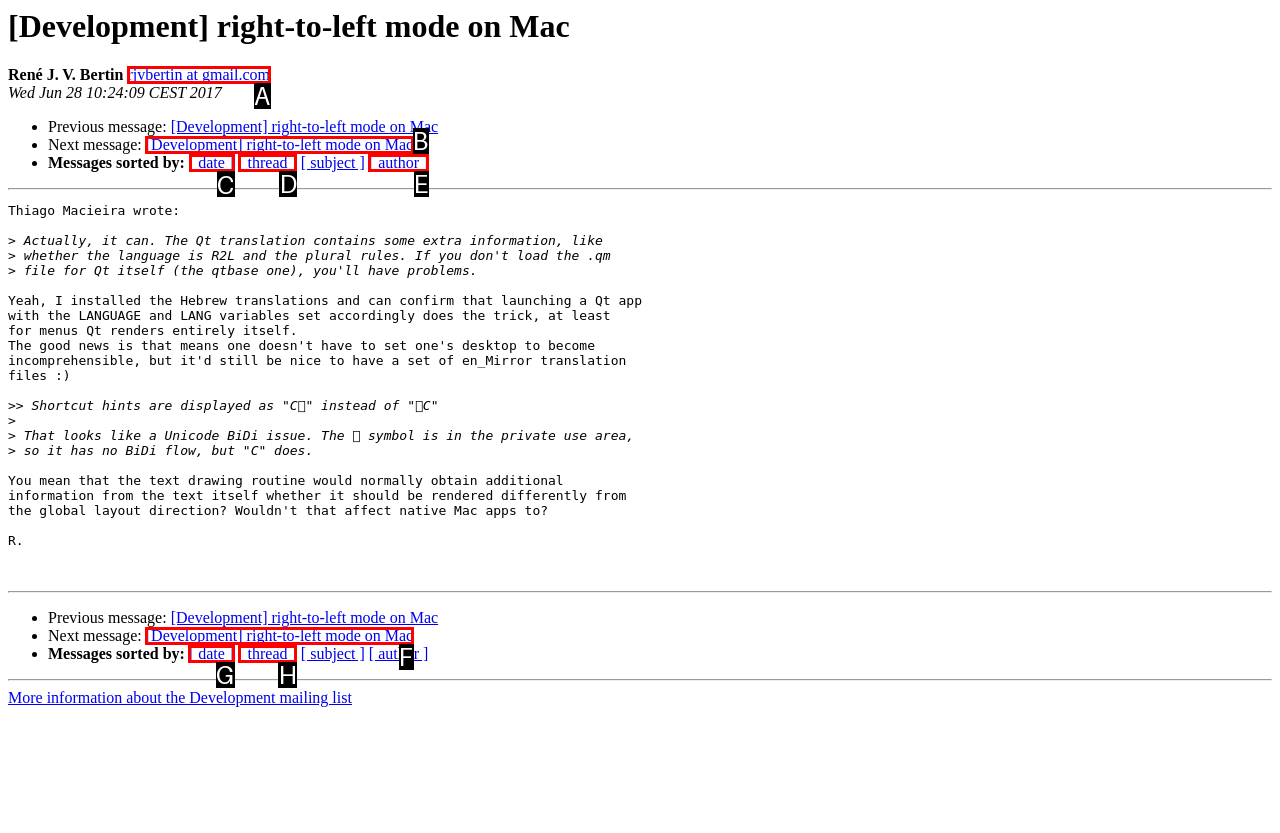Determine the letter of the element you should click to carry out the task: Sort messages by date
Answer with the letter from the given choices.

C